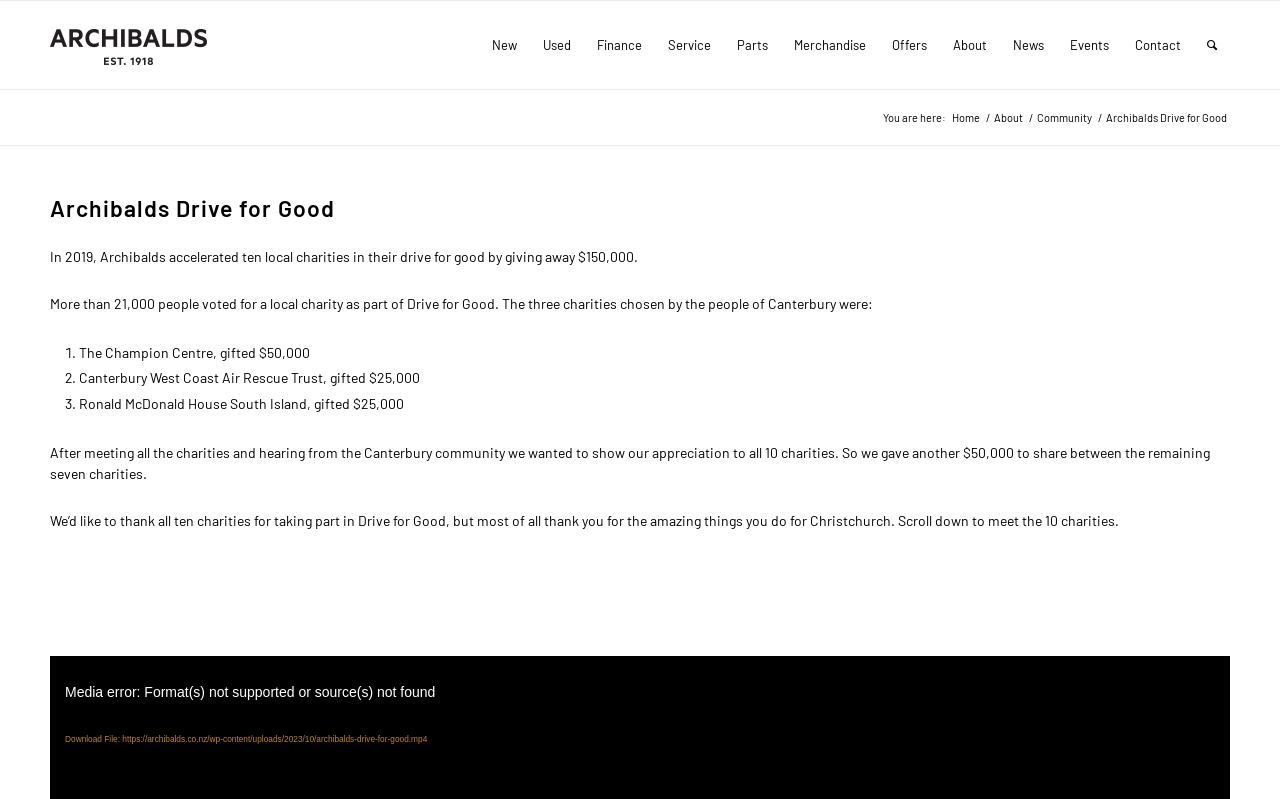What is the format of the downloadable file?
Answer the question in a detailed and comprehensive manner.

The webpage provides a link to download a file, and the link is 'Download File: https://archibalds.co.nz/wp-content/uploads/2023/10/archibalds-drive-for-good.mp4', which indicates that the file format is mp4.